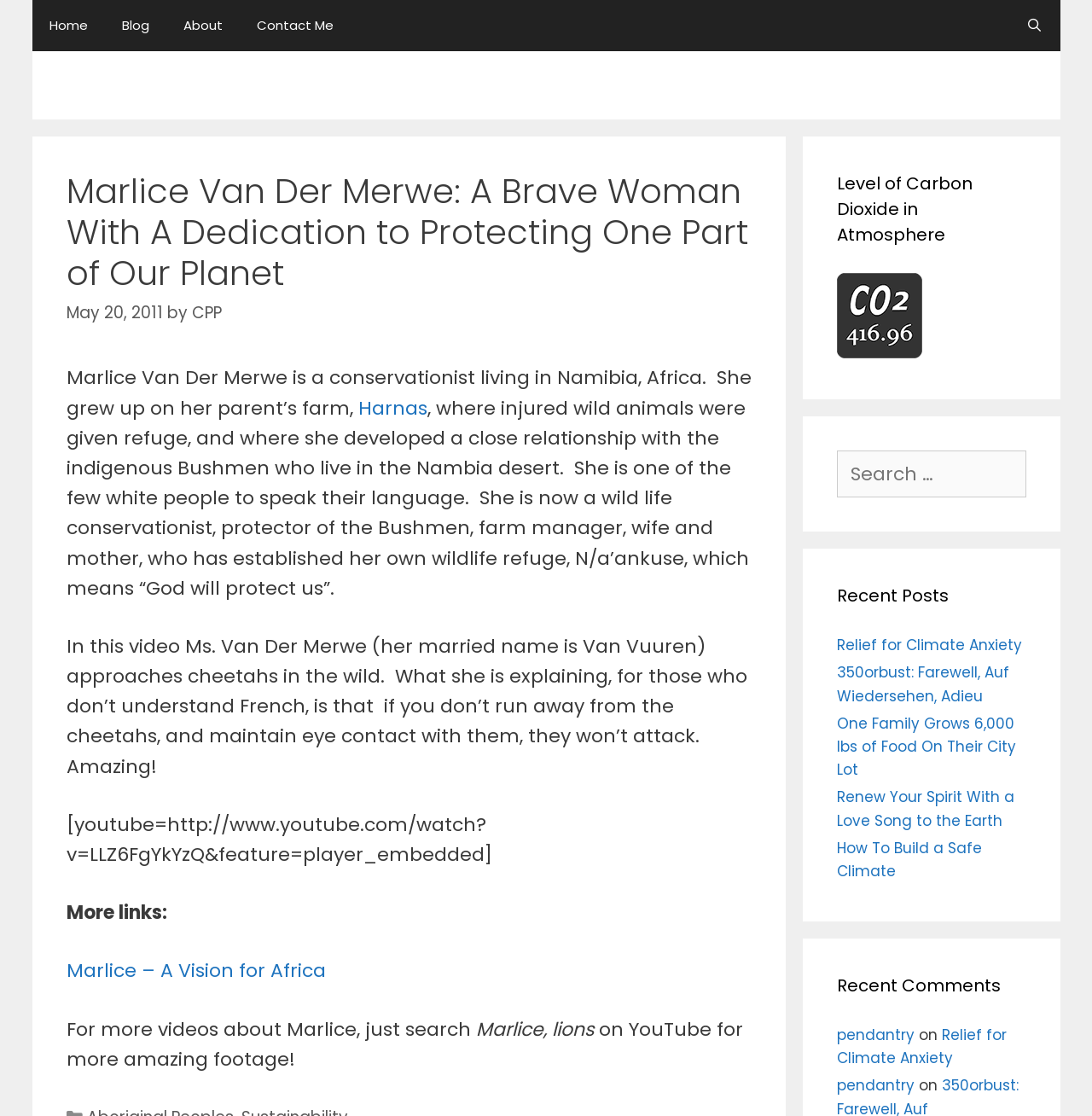Offer a thorough description of the webpage.

This webpage is about Marlice Van Der Merwe, a conservationist living in Namibia, Africa. At the top of the page, there is a navigation bar with five links: "Home", "Blog", "About", "Contact Me", and "Open Search Bar". Below the navigation bar, there is a banner with a heading that displays the title of the webpage.

The main content of the page is divided into two sections. The left section contains a heading with the title of the webpage, followed by a paragraph of text that describes Marlice Van Der Merwe's background and her work as a wildlife conservationist. There is also a link to a video of her approaching cheetahs in the wild, along with a description of the video. Additionally, there are links to more videos about Marlice on YouTube.

The right section of the page contains three complementary sections. The top section displays a heading "Level of Carbon Dioxide in Atmosphere" with a link to "Atmospheric CO2" and an image related to the topic. The middle section has a search box with a label "Search for:". The bottom section displays headings "Recent Posts" and "Recent Comments" with links to several articles and comments.

Overall, the webpage is dedicated to showcasing Marlice Van Der Merwe's work as a conservationist and providing resources and information related to climate change and wildlife conservation.